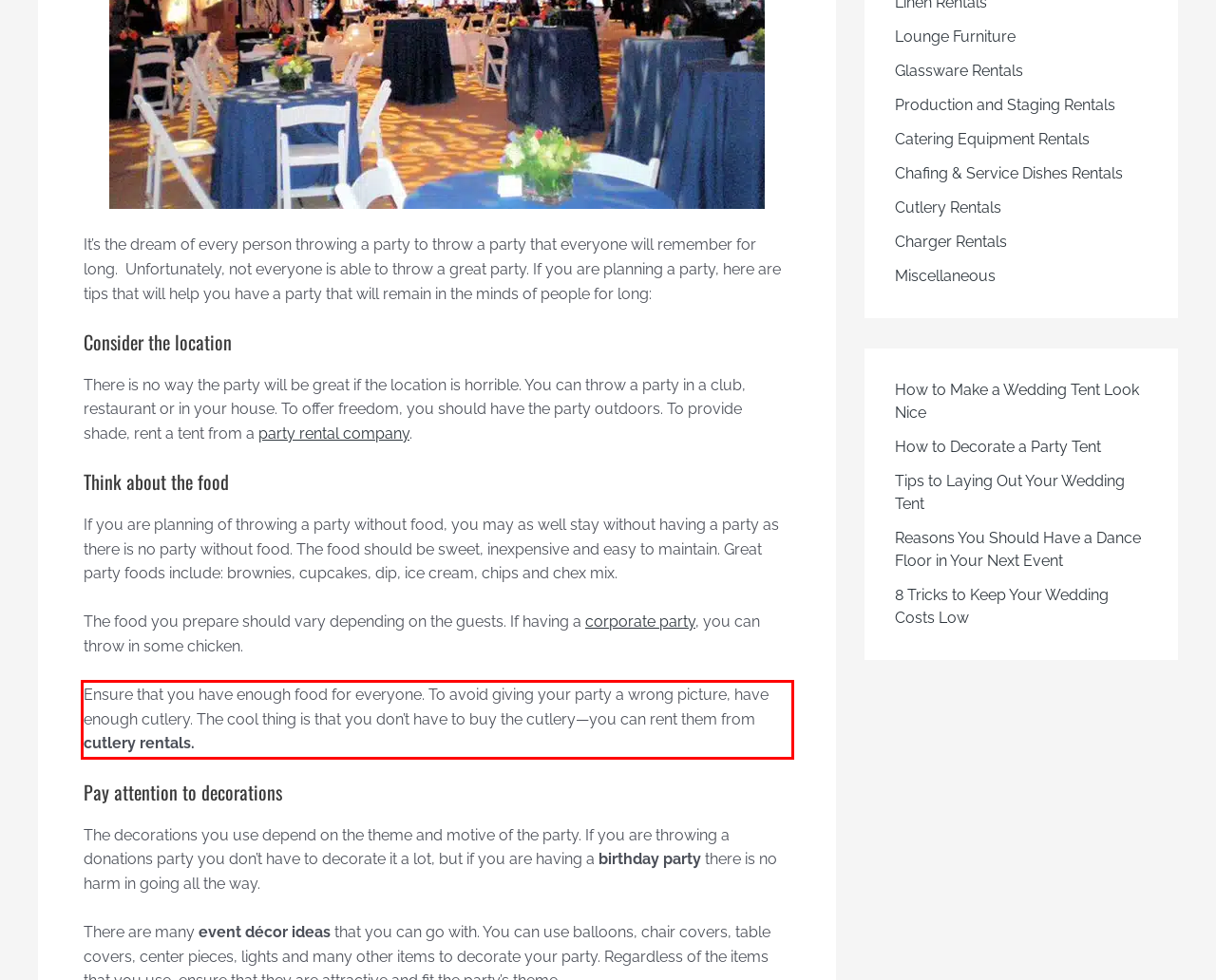Locate the red bounding box in the provided webpage screenshot and use OCR to determine the text content inside it.

Ensure that you have enough food for everyone. To avoid giving your party a wrong picture, have enough cutlery. The cool thing is that you don’t have to buy the cutlery—you can rent them from cutlery rentals.